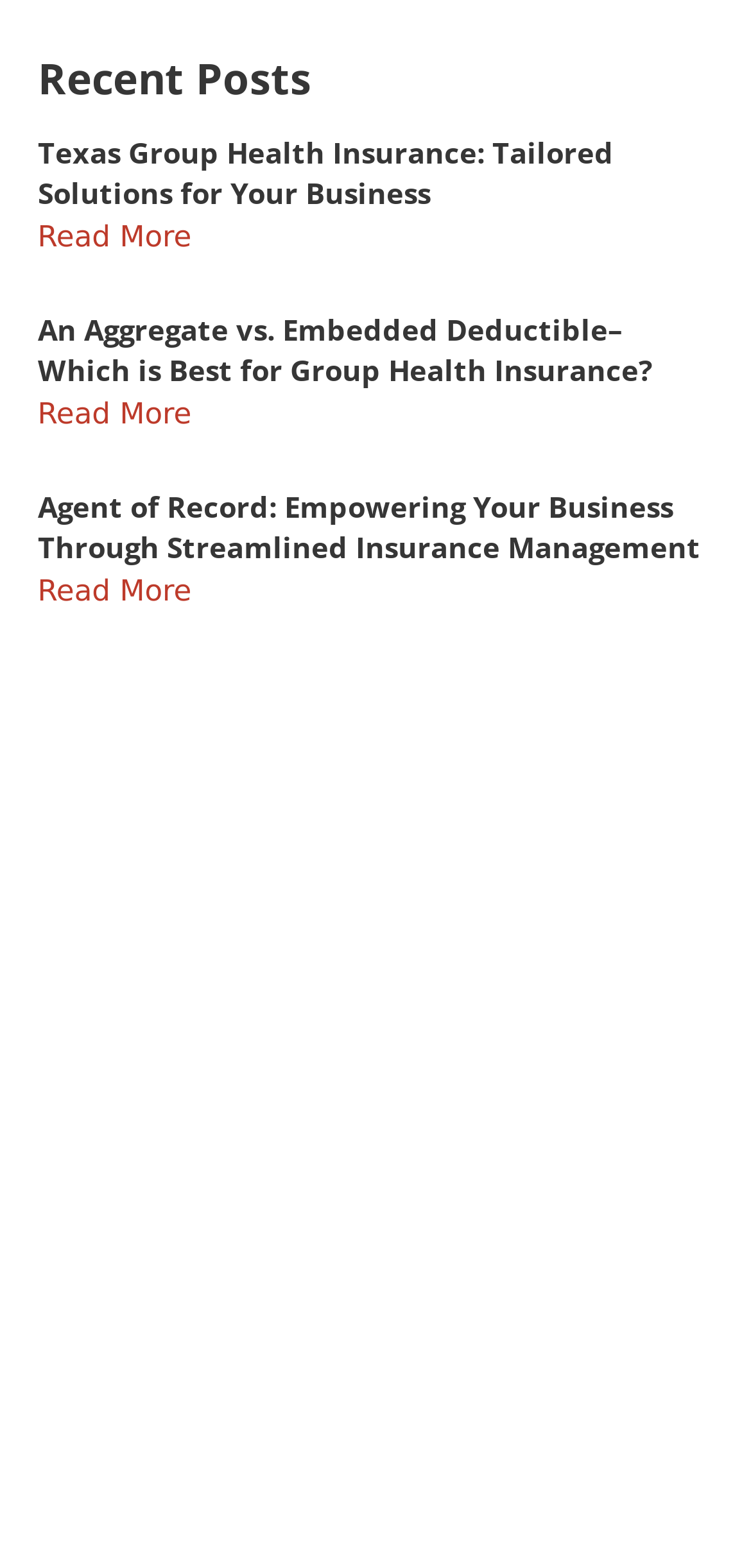Please provide a detailed answer to the question below by examining the image:
What is the business hour of the company?

The business hour of the company is found in the 'Contact Us' section, which is a static text element with the text 'M-F 8:30am - 4:30pm', so the business hour is 'M-F 8:30am - 4:30pm'.